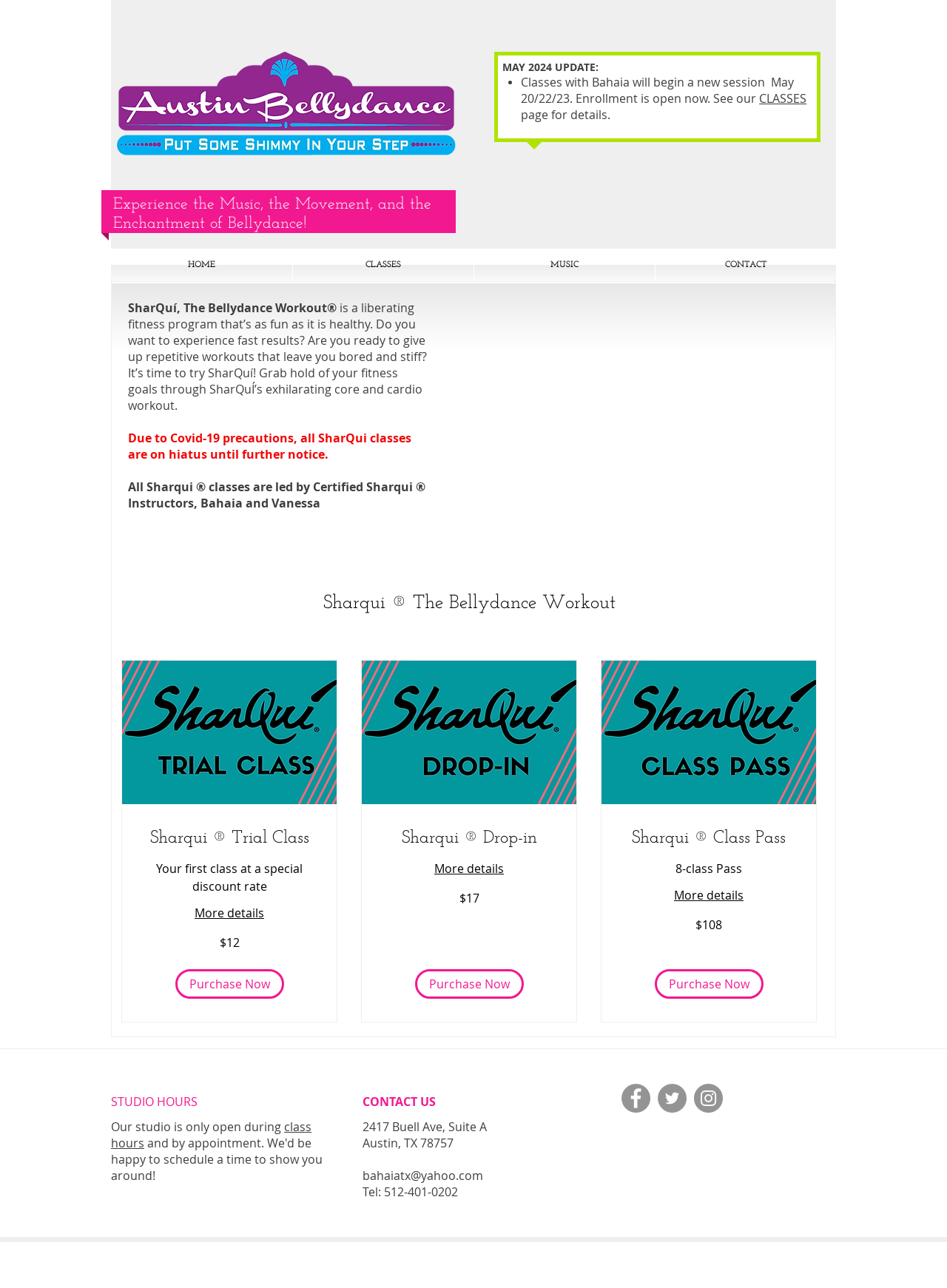Identify the bounding box coordinates for the UI element described as: "Purchase Now".

[0.691, 0.753, 0.806, 0.776]